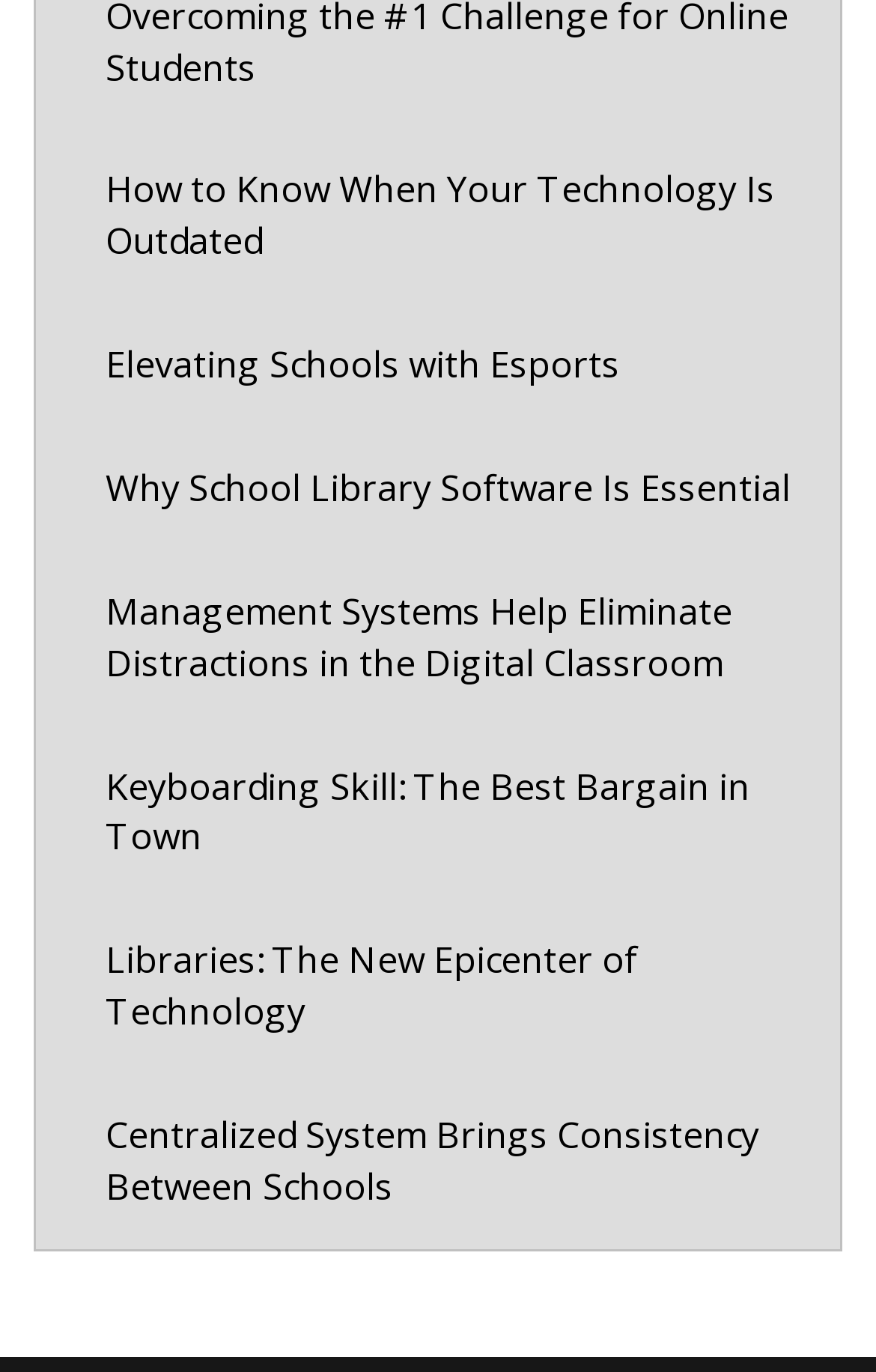What is the theme of the links?
Look at the image and answer the question with a single word or phrase.

Education Technology